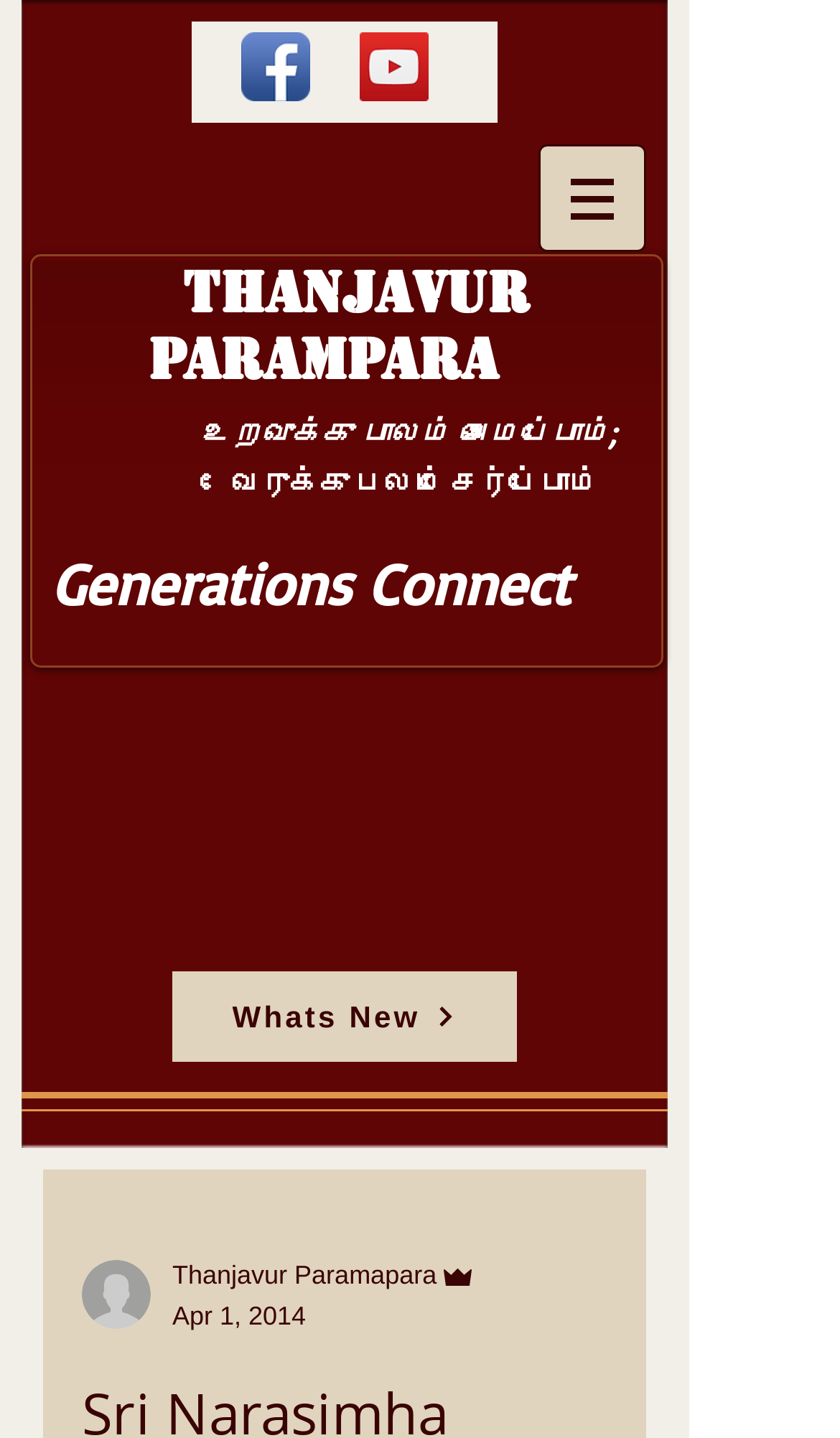What is the date of the post?
Please provide a comprehensive and detailed answer to the question.

The date of the post is obtained from the generic element 'Apr 1, 2014' which is located in the 'Whats New' section.